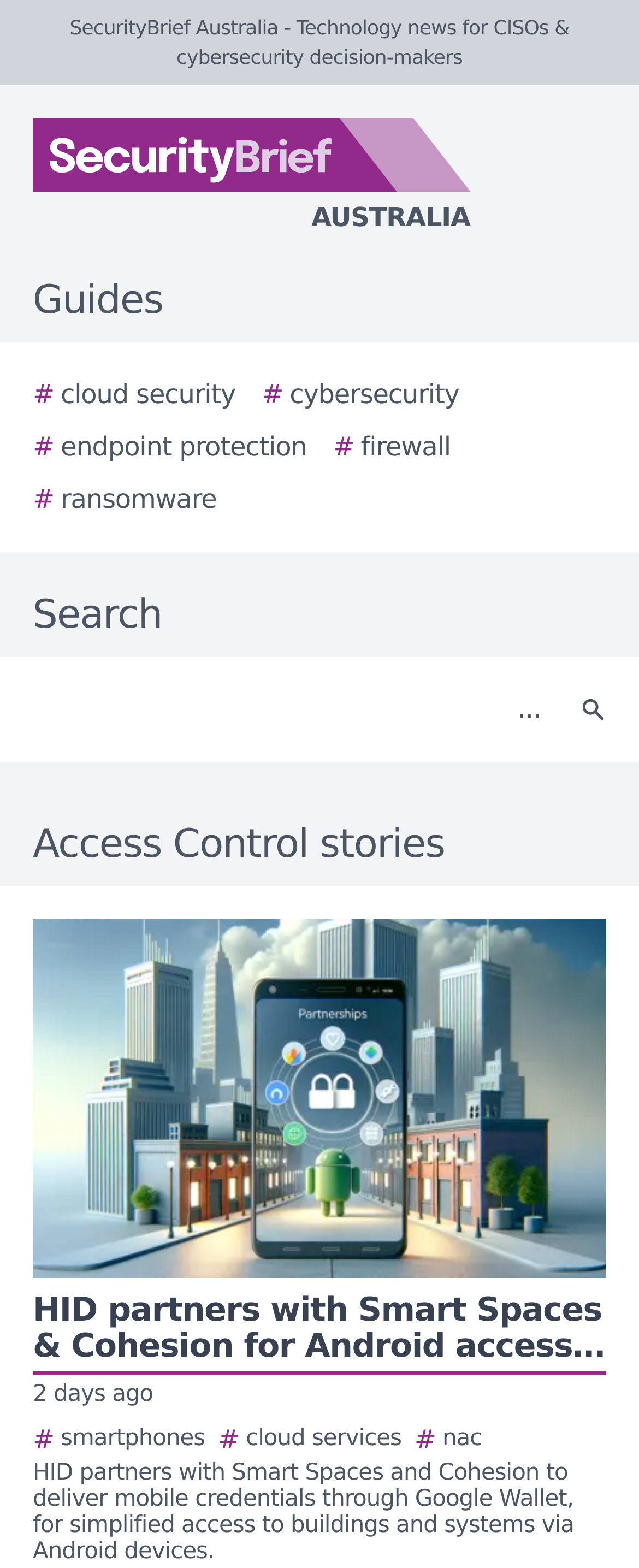Locate the bounding box coordinates of the clickable area to execute the instruction: "Search for cloud security". Provide the coordinates as four float numbers between 0 and 1, represented as [left, top, right, bottom].

[0.051, 0.239, 0.369, 0.264]